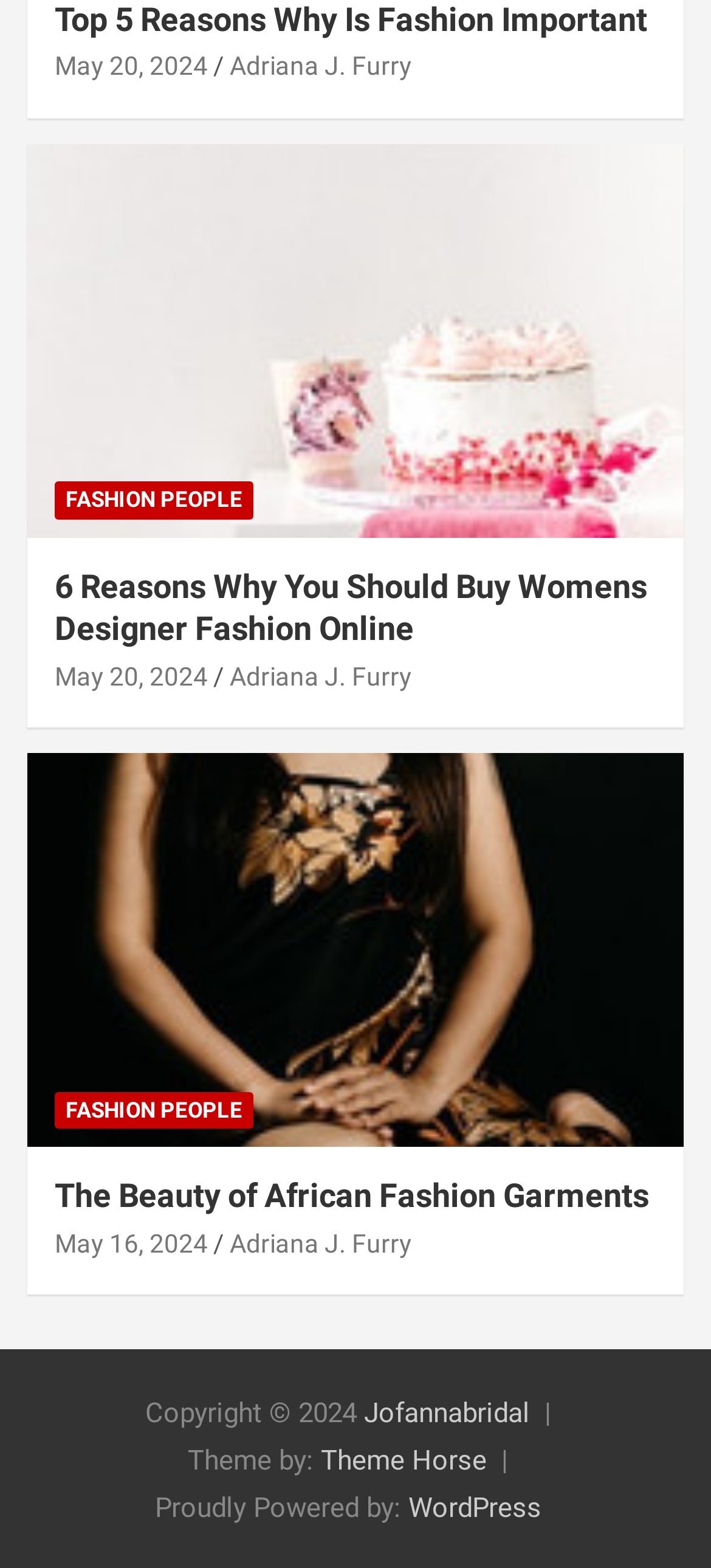Locate the bounding box coordinates of the item that should be clicked to fulfill the instruction: "visit WordPress website".

[0.574, 0.952, 0.762, 0.972]